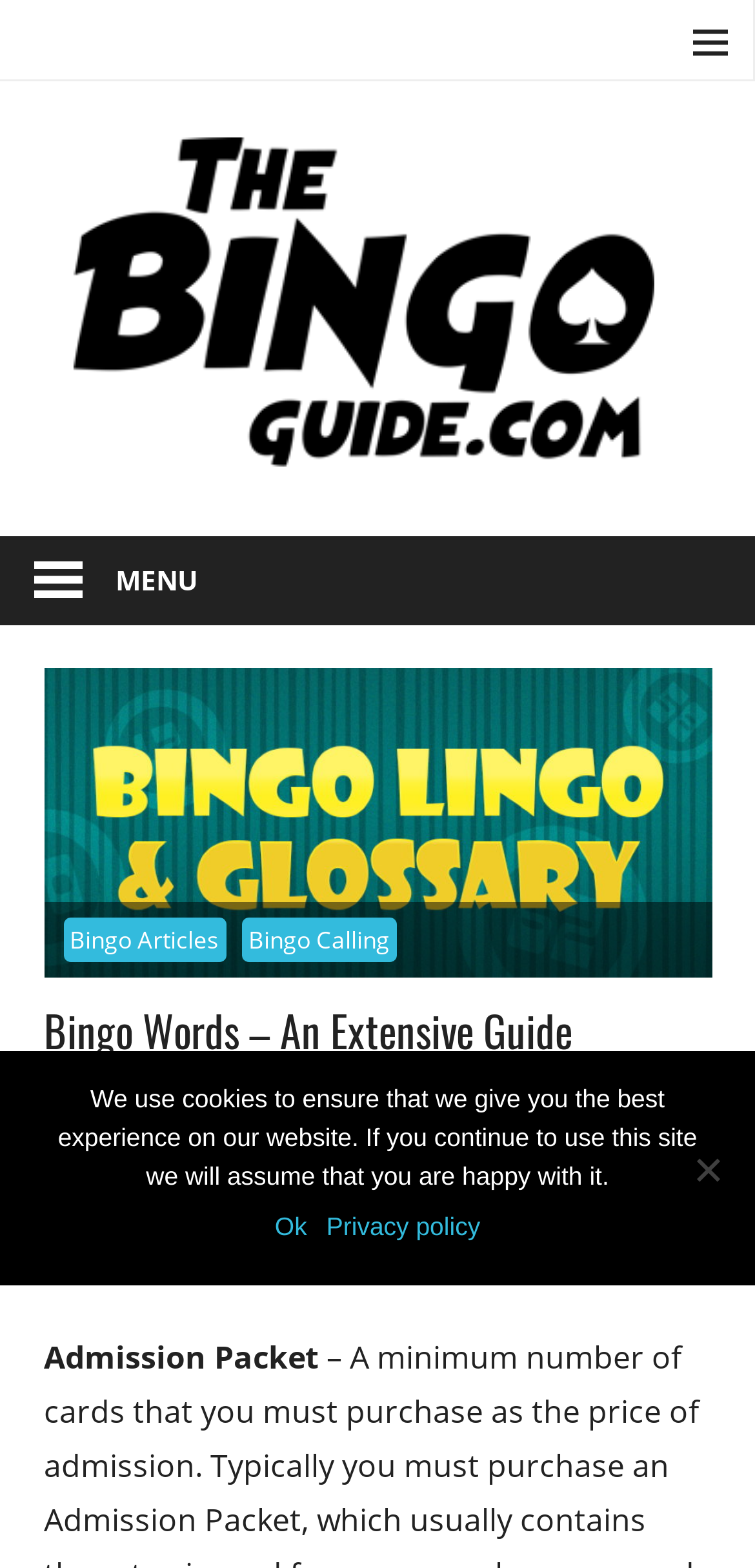Locate the bounding box coordinates of the UI element described by: "parent_node: The Bingo Guide". The bounding box coordinates should consist of four float numbers between 0 and 1, i.e., [left, top, right, bottom].

[0.096, 0.084, 0.904, 0.108]